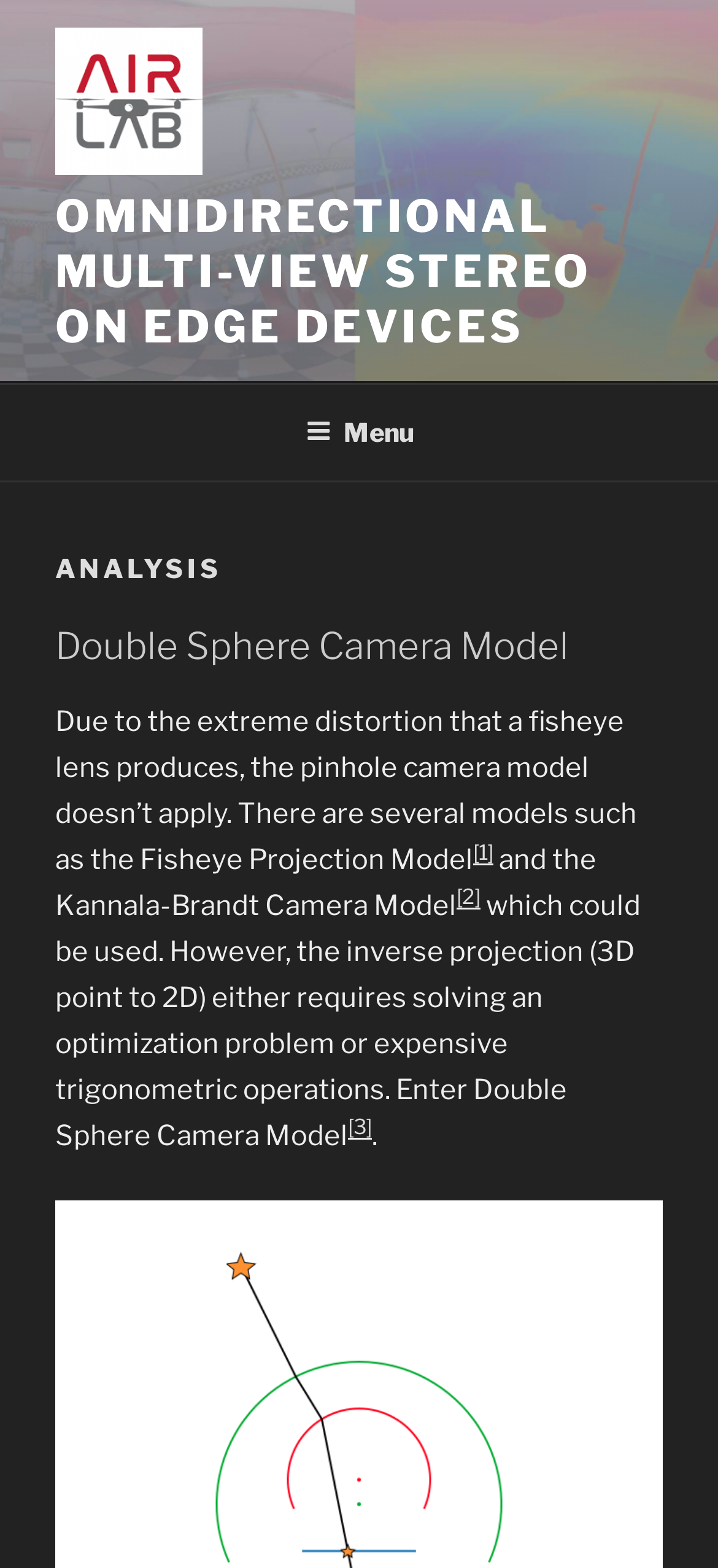Use the information in the screenshot to answer the question comprehensively: What is the name of the camera model being discussed?

The heading 'Double Sphere Camera Model' suggests that this is the camera model being discussed in the analysis.